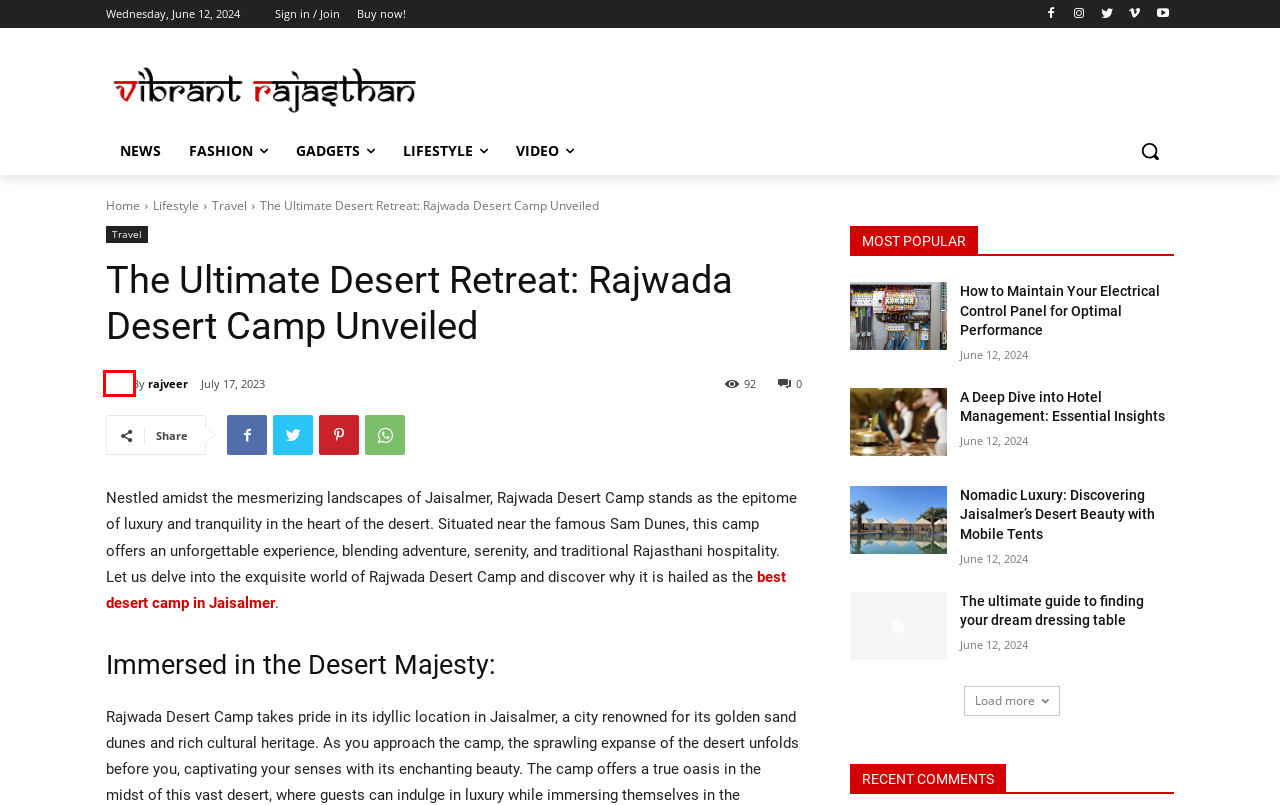You’re provided with a screenshot of a webpage that has a red bounding box around an element. Choose the best matching webpage description for the new page after clicking the element in the red box. The options are:
A. Nomadic Luxury: Discovering Jaisalmer’s Desert Beauty with Mobile Tents - Vibrant Rajasthan
B. The ultimate guide to finding your dream dressing table - Vibrant Rajasthan
C. A Deep Dive into Hotel Management: Essential Insights - Vibrant Rajasthan
D. Home - Vibrant Rajasthan
E. Desert Camp in Jaisalmer | Camp in Jaisalmer
F. How to Maintain Your Electrical Control Panel for Optimal Performance - Vibrant Rajasthan
G. Lifestyle Archives - Vibrant Rajasthan
H. rajveer, Author at Vibrant Rajasthan

H